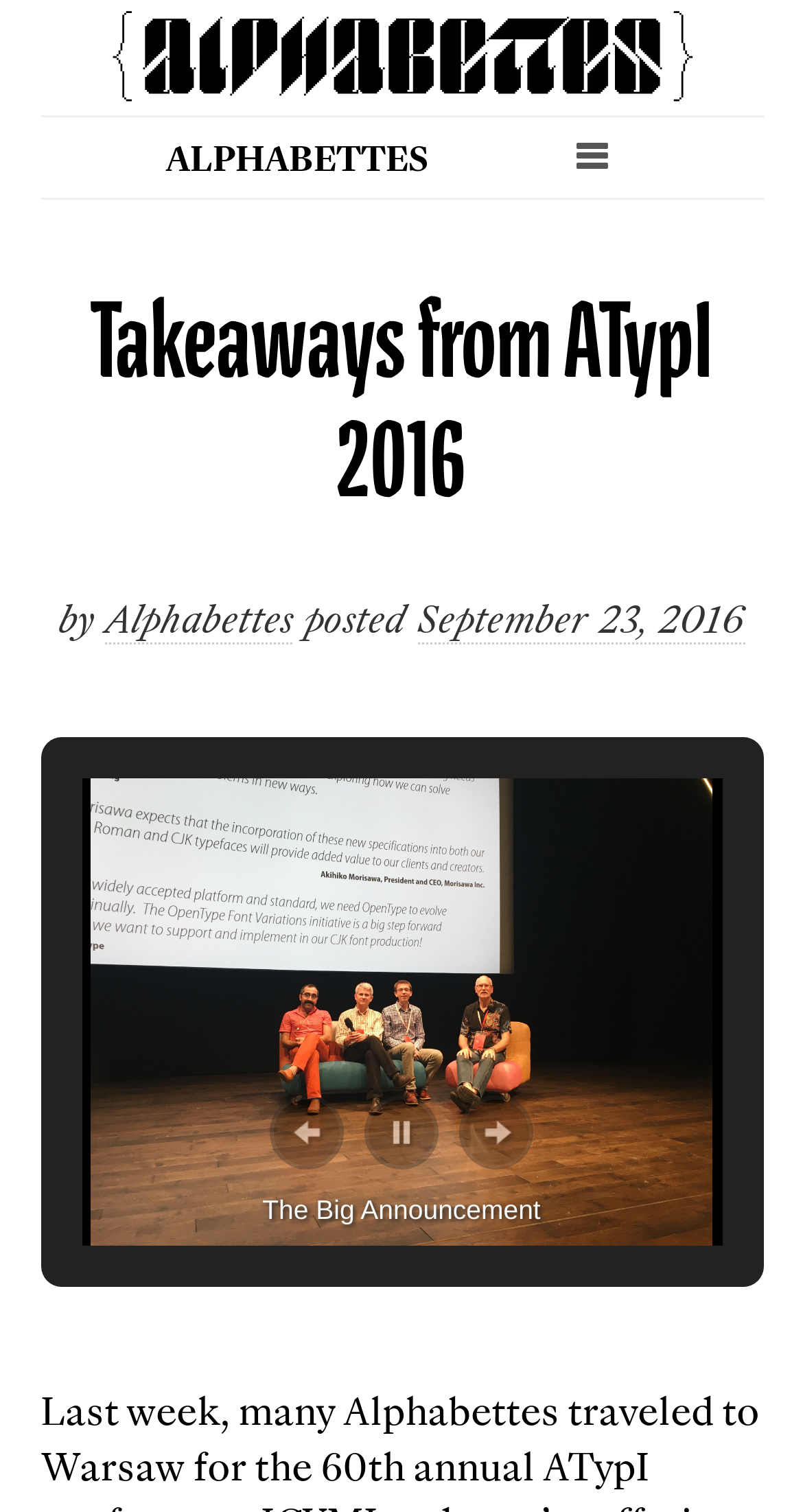Utilize the information from the image to answer the question in detail:
Who are the authors of the post?

The webpage contains a static text element with the text 'Reiko and Osamu Torinoumi', which is likely to be the authors of the post.